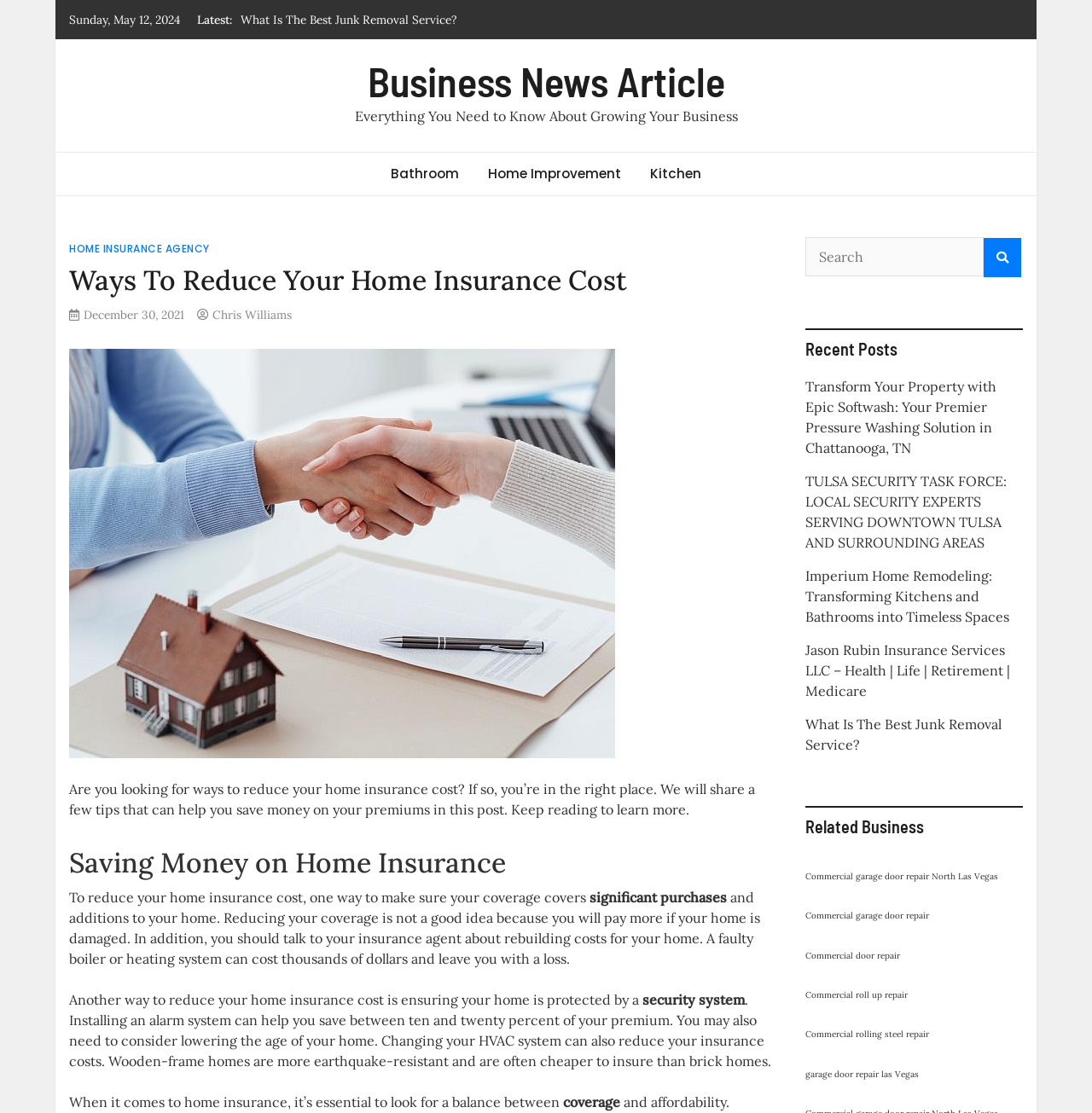How many headings are there in the 'Related Business' section?
Please interpret the details in the image and answer the question thoroughly.

I counted the number of headings in the 'Related Business' section by looking at the headings with text 'Commercial garage door repair North Las Vegas', 'Commercial garage door repair', 'Commercial door repair', 'Commercial roll up repair', and 'Commercial rolling steel repair'. There are 5 headings in total.